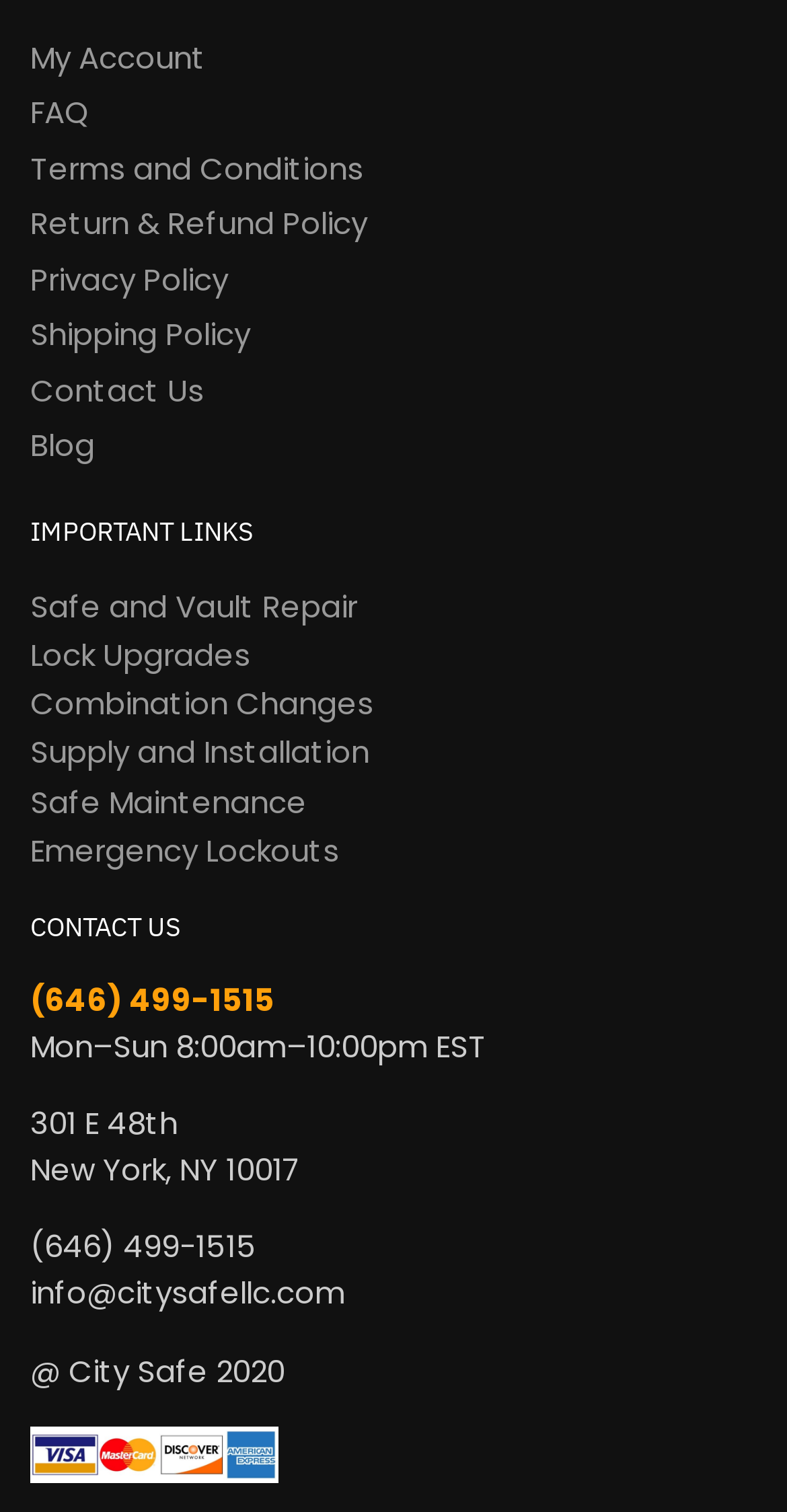Show the bounding box coordinates of the element that should be clicked to complete the task: "Contact Us".

[0.038, 0.244, 0.259, 0.272]